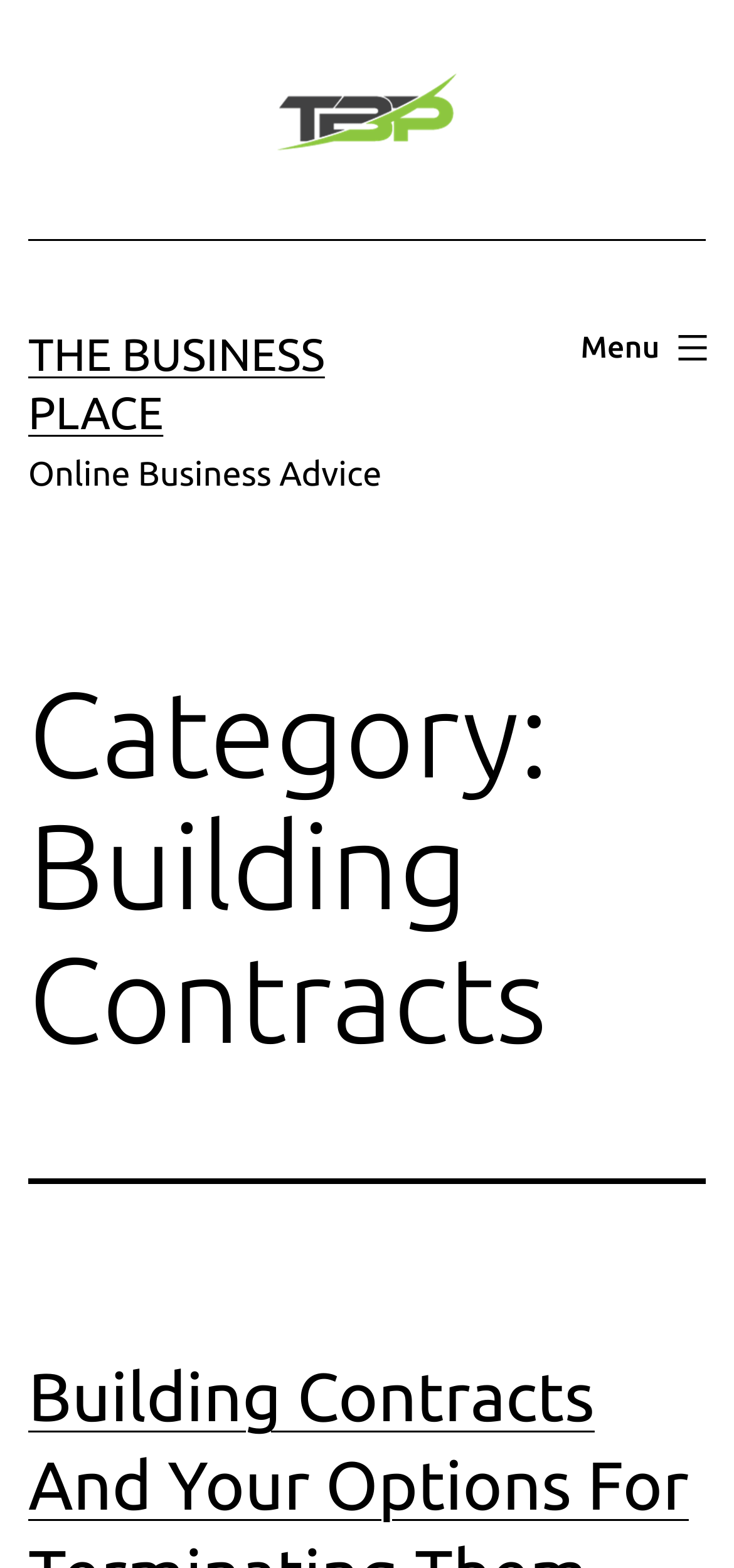Is the menu expanded?
From the image, provide a succinct answer in one word or a short phrase.

No